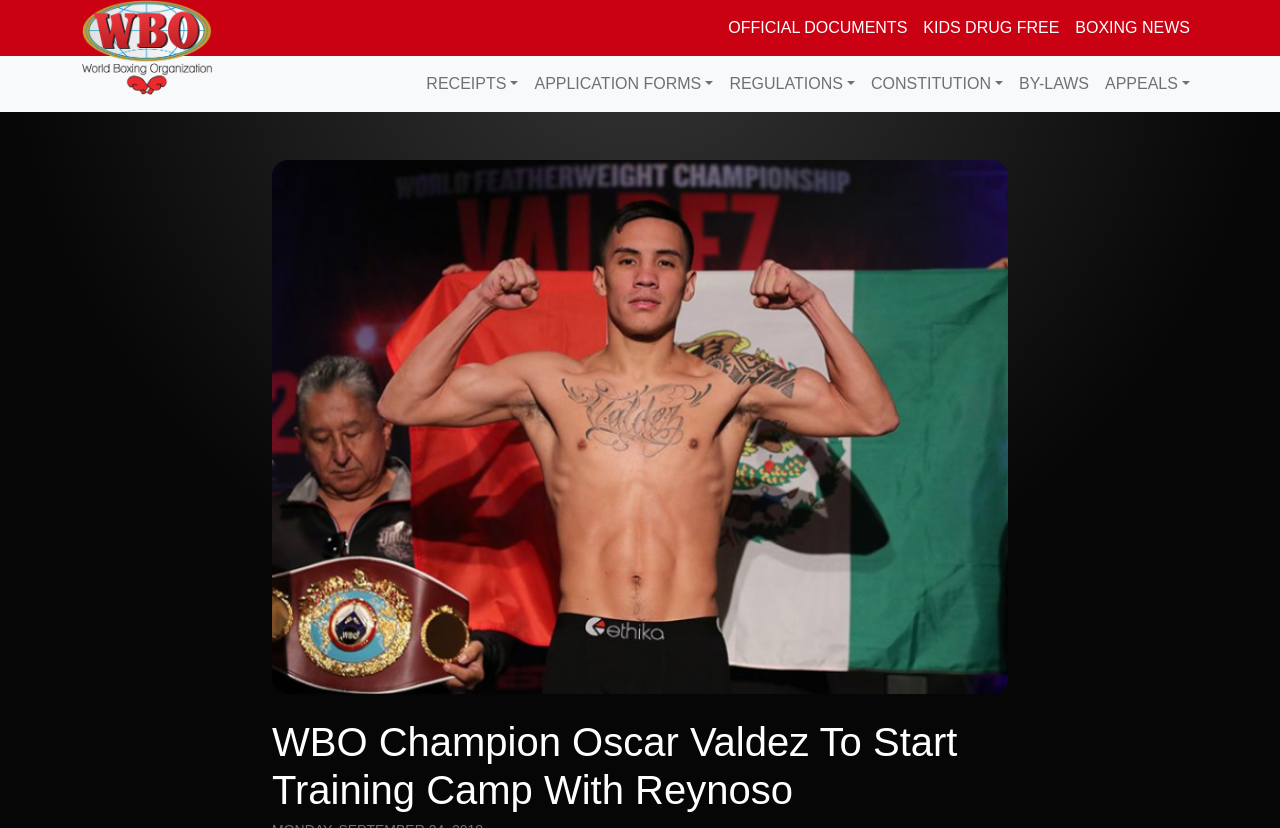Highlight the bounding box coordinates of the element that should be clicked to carry out the following instruction: "Search condos by address". The coordinates must be given as four float numbers ranging from 0 to 1, i.e., [left, top, right, bottom].

None